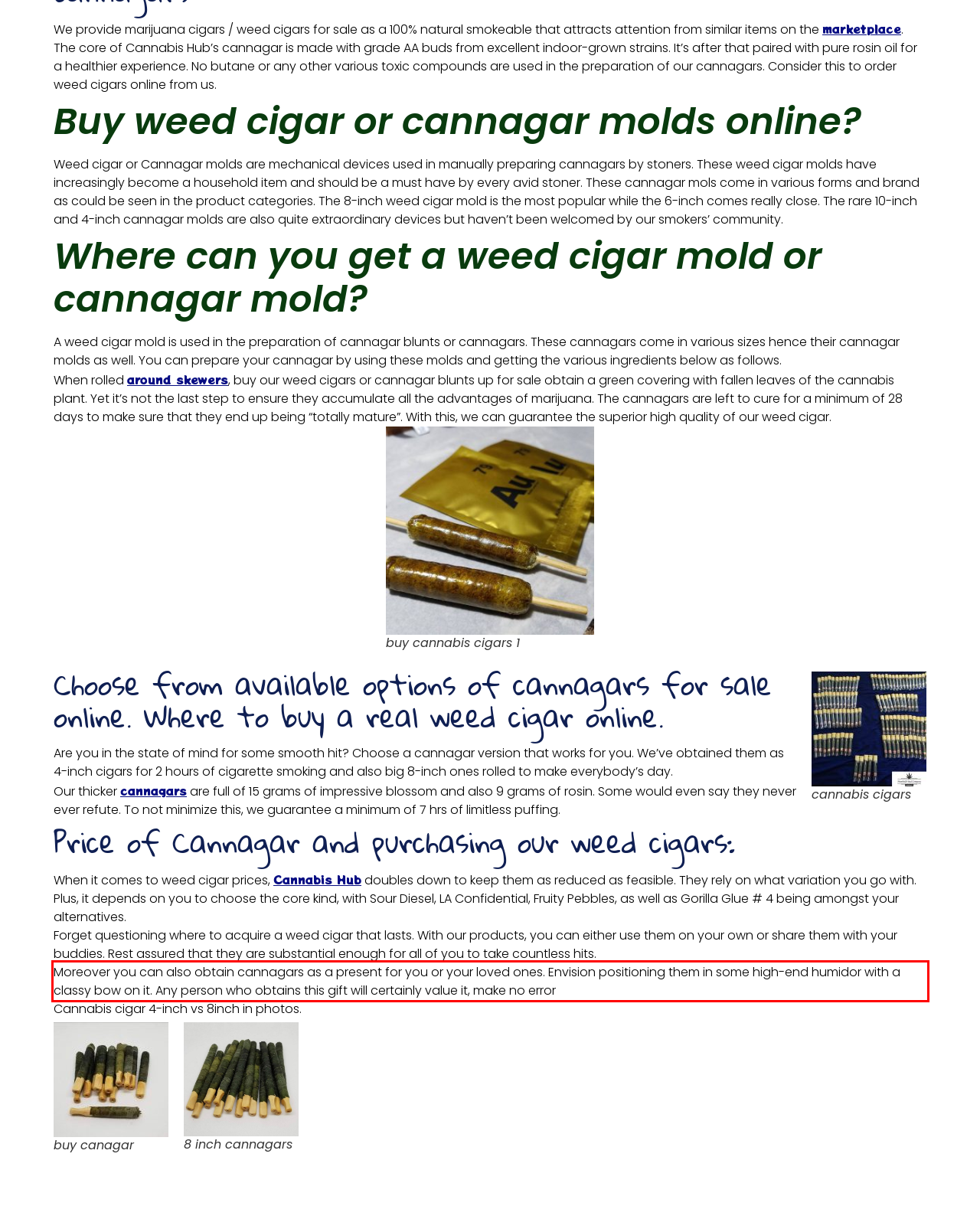Please identify and extract the text content from the UI element encased in a red bounding box on the provided webpage screenshot.

Moreover you can also obtain cannagars as a present for you or your loved ones. Envision positioning them in some high-end humidor with a classy bow on it. Any person who obtains this gift will certainly value it, make no error